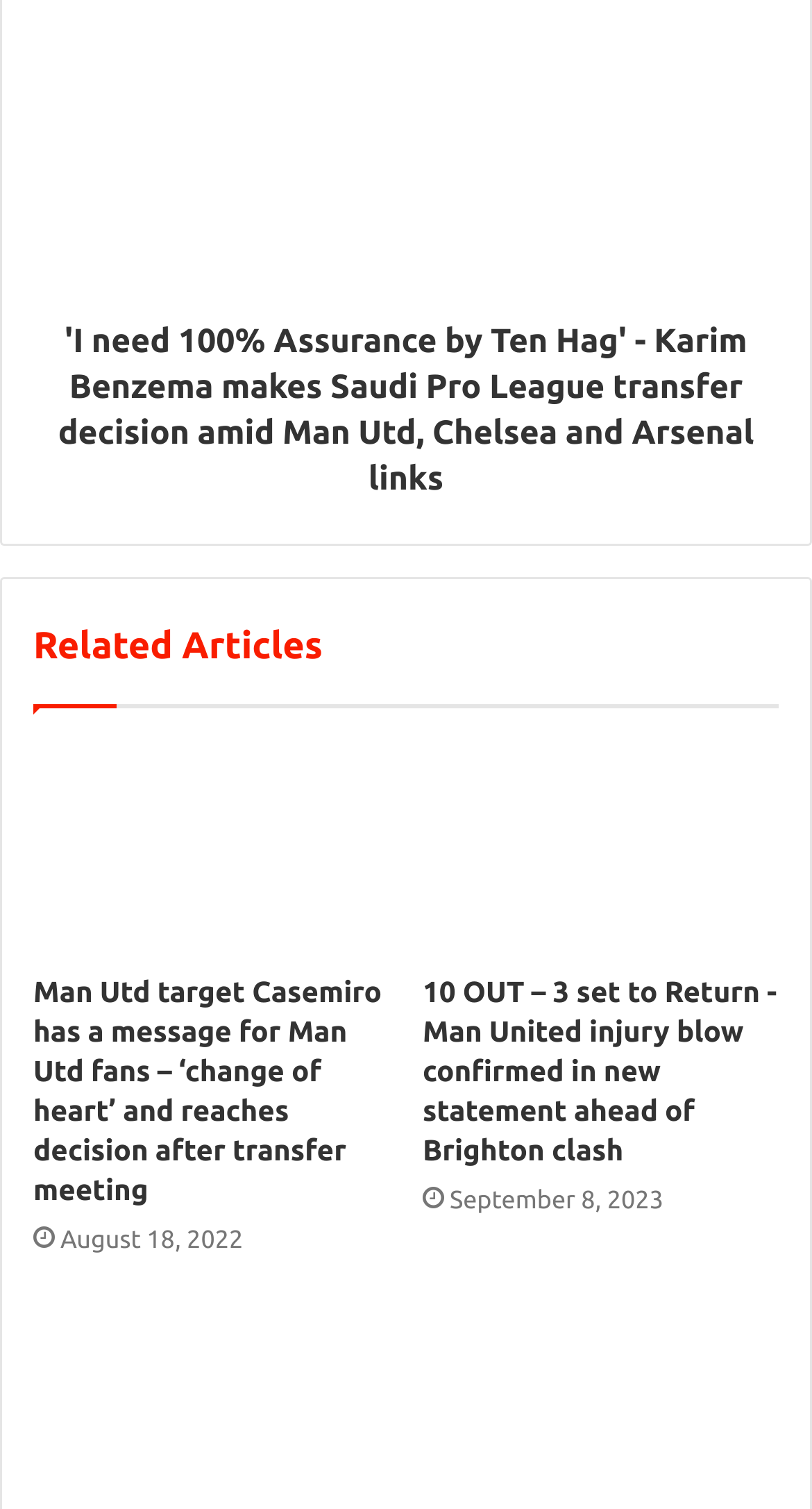What is the name of the player mentioned in the first article?
Please respond to the question with a detailed and informative answer.

I read the title of the first article, which is 'I need 100% Assurance by Ten Hag' - Karim Benzema makes Saudi Pro League transfer decision amid Man Utd, Chelsea and Arsenal links, and found that the player mentioned is Karim Benzema.